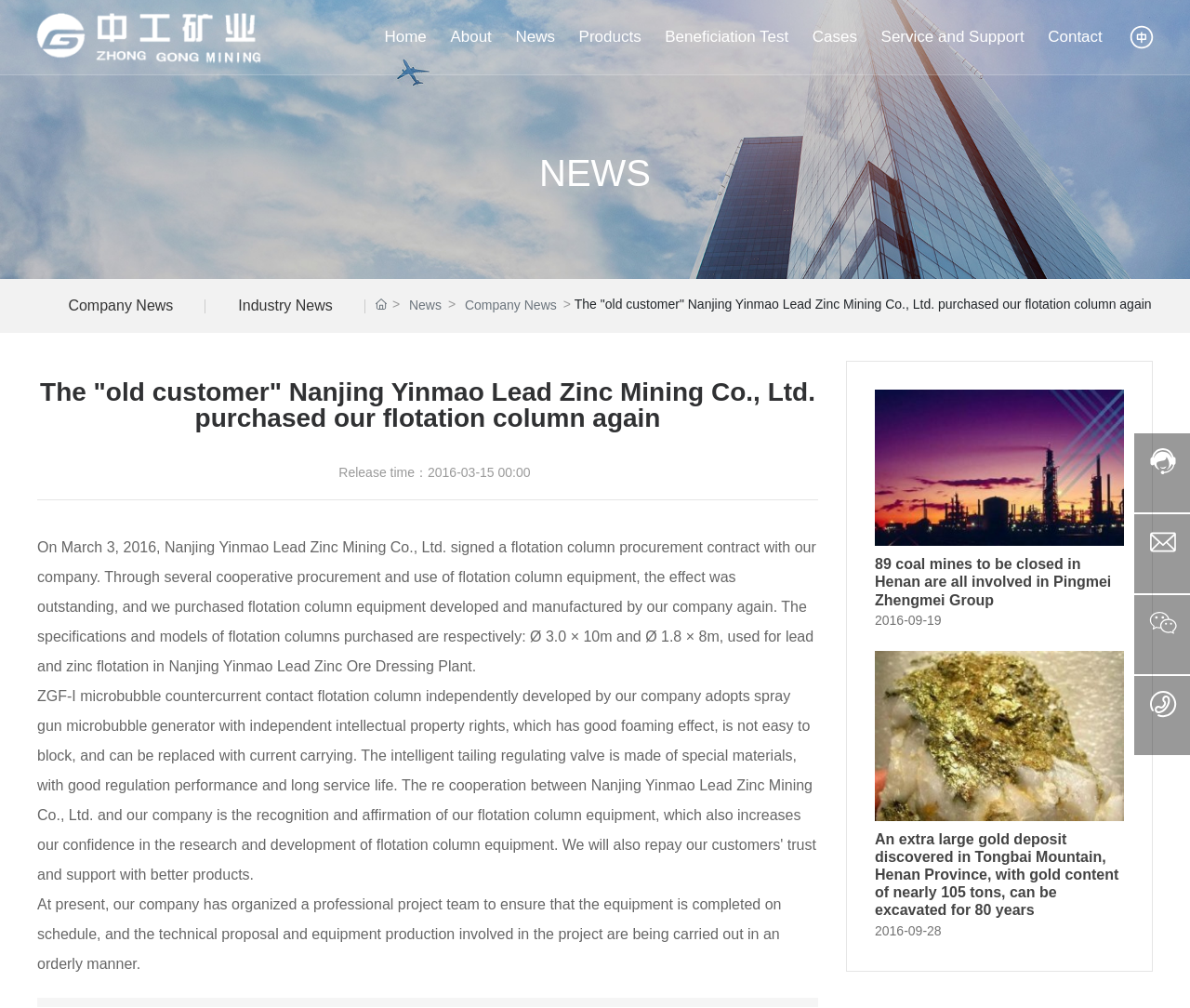Please examine the image and provide a detailed answer to the question: What is the navigation menu item after 'News'?

The navigation menu items are listed horizontally at the top of the webpage, and 'News' is the third item. The next item is 'Products', which is a link element with the text 'Products'.